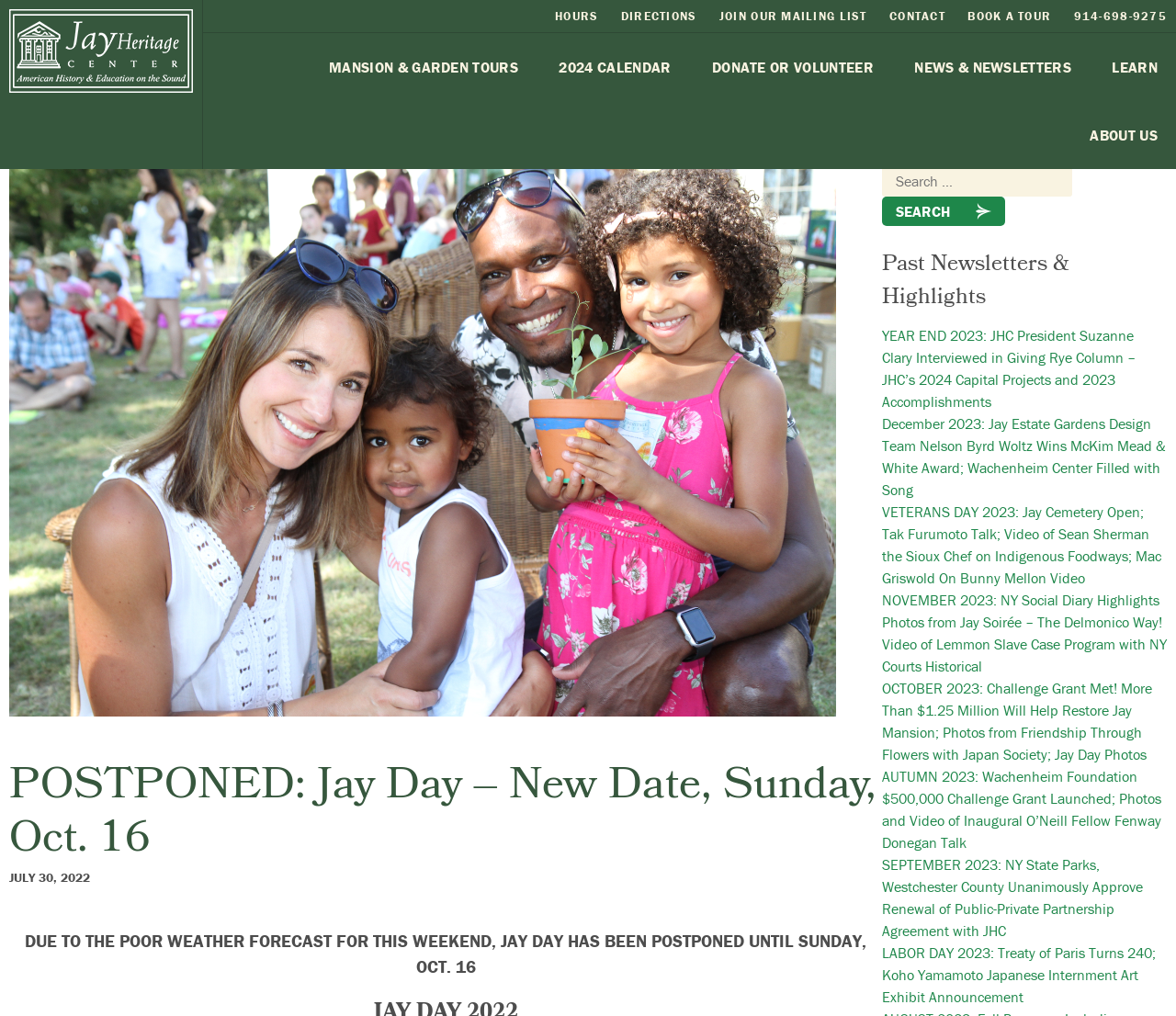What is the new date of Jay Day?
Please use the image to provide an in-depth answer to the question.

The answer can be found in the heading 'POSTPONED: Jay Day – New Date, Sunday, Oct. 16' which indicates that the event has been postponed to a new date, which is Sunday, October 16.